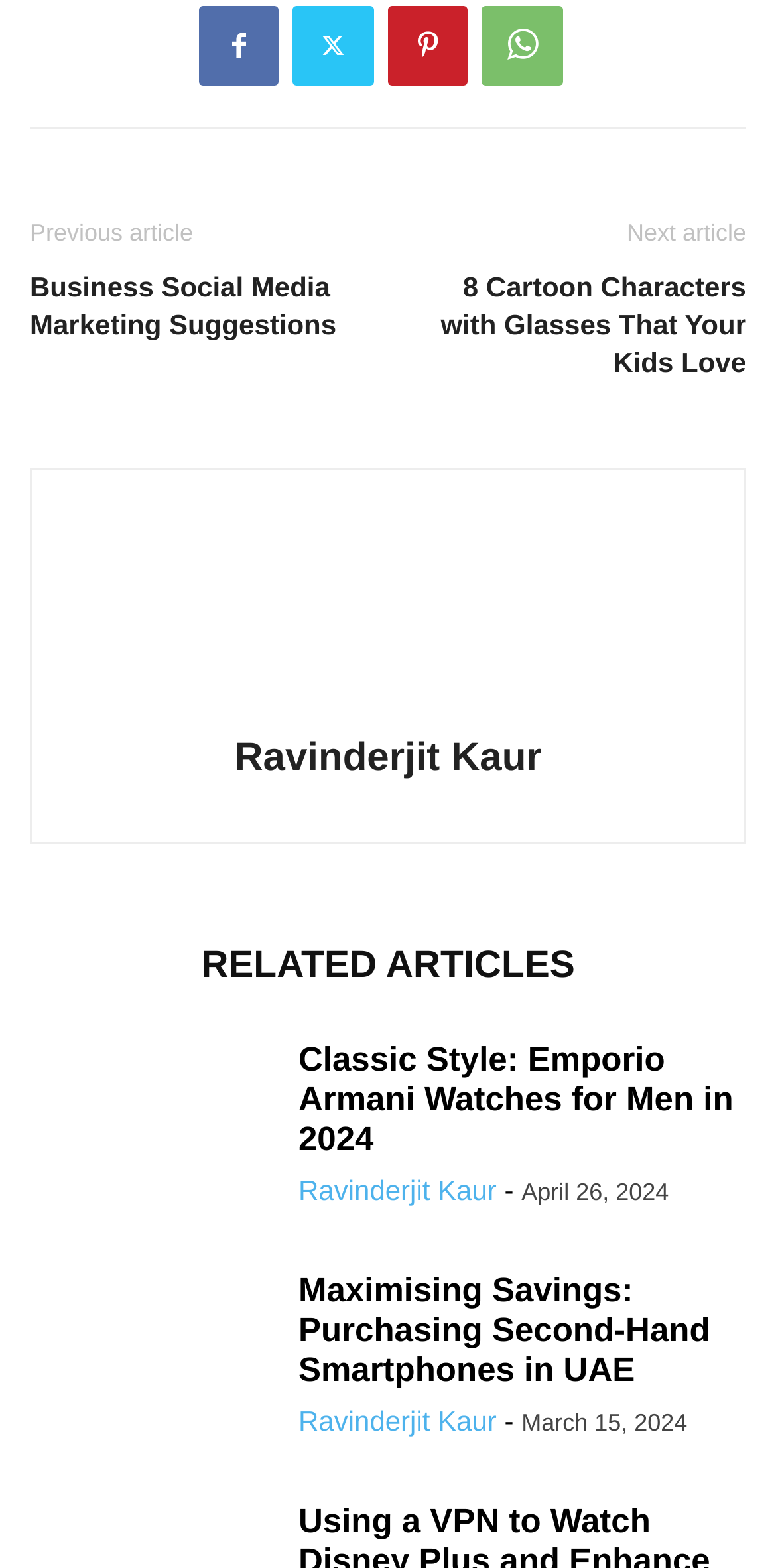Find the bounding box coordinates of the area to click in order to follow the instruction: "View previous article".

[0.038, 0.139, 0.249, 0.157]